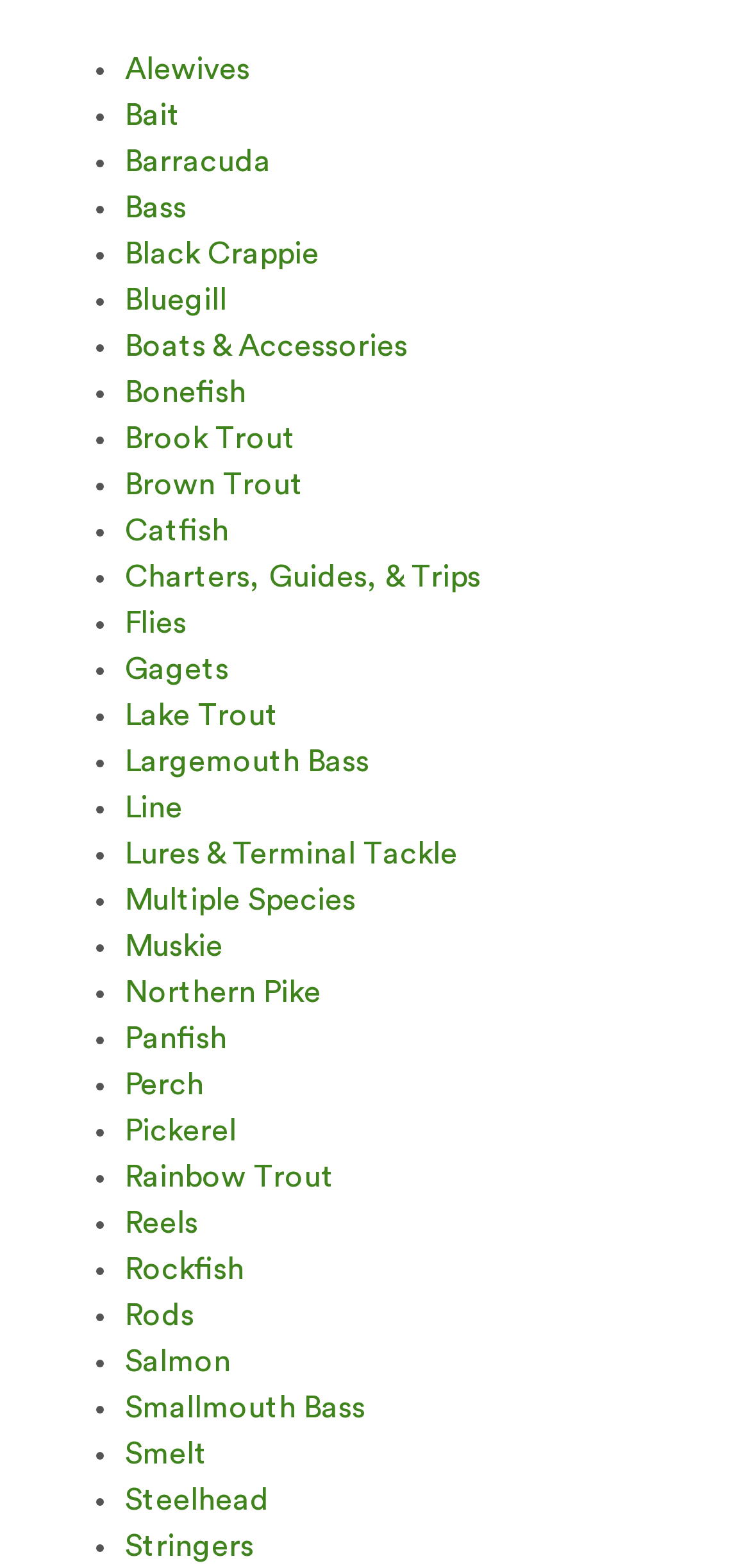Point out the bounding box coordinates of the section to click in order to follow this instruction: "Check out Steelhead".

[0.167, 0.946, 0.359, 0.966]